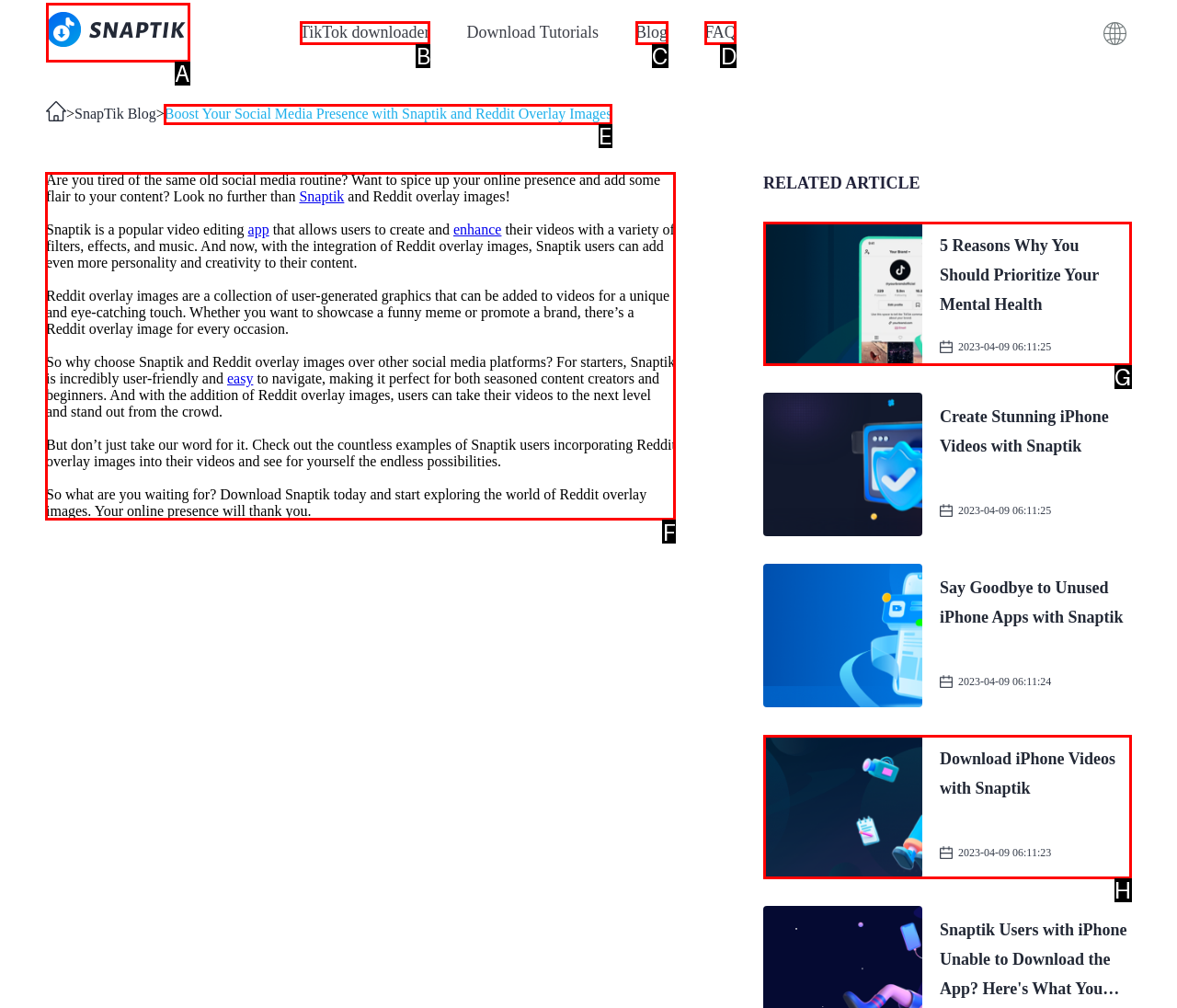Choose the HTML element that should be clicked to accomplish the task: Read the blog post. Answer with the letter of the chosen option.

F